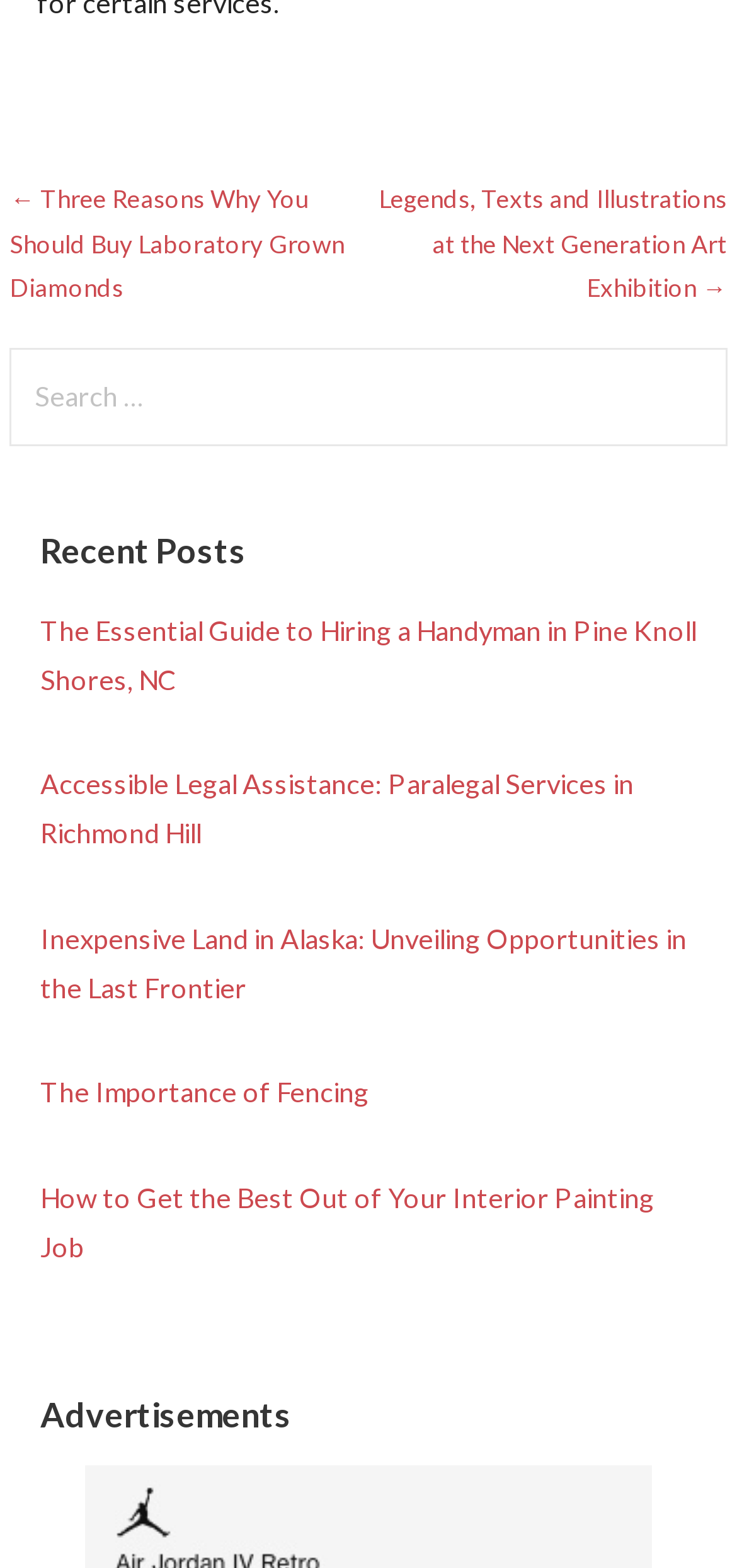Identify the bounding box of the UI element that matches this description: "The Importance of Fencing".

[0.055, 0.686, 0.501, 0.707]